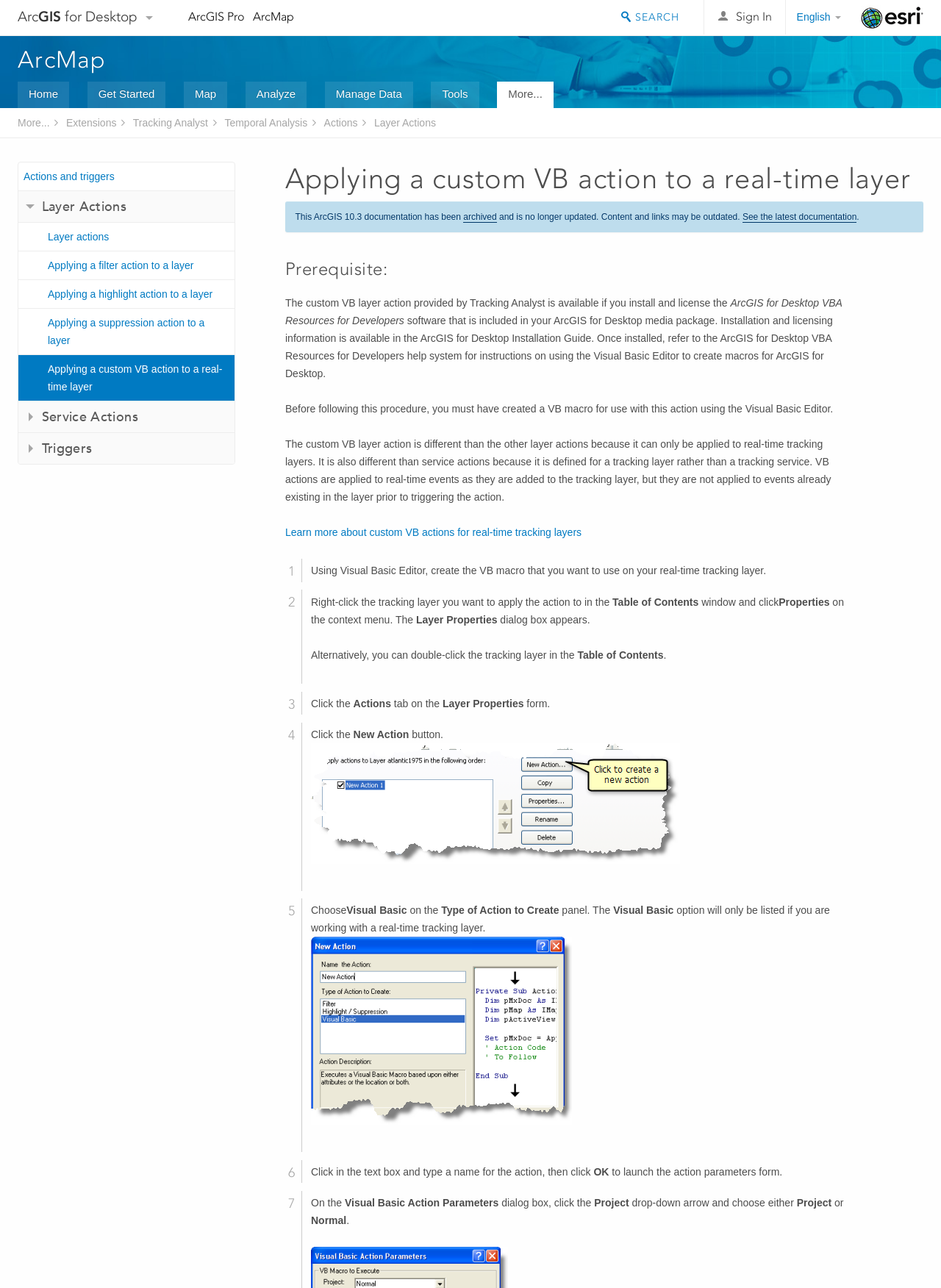Extract the bounding box coordinates of the UI element described by: "Actions and triggers". The coordinates should include four float numbers ranging from 0 to 1, e.g., [left, top, right, bottom].

[0.02, 0.126, 0.249, 0.149]